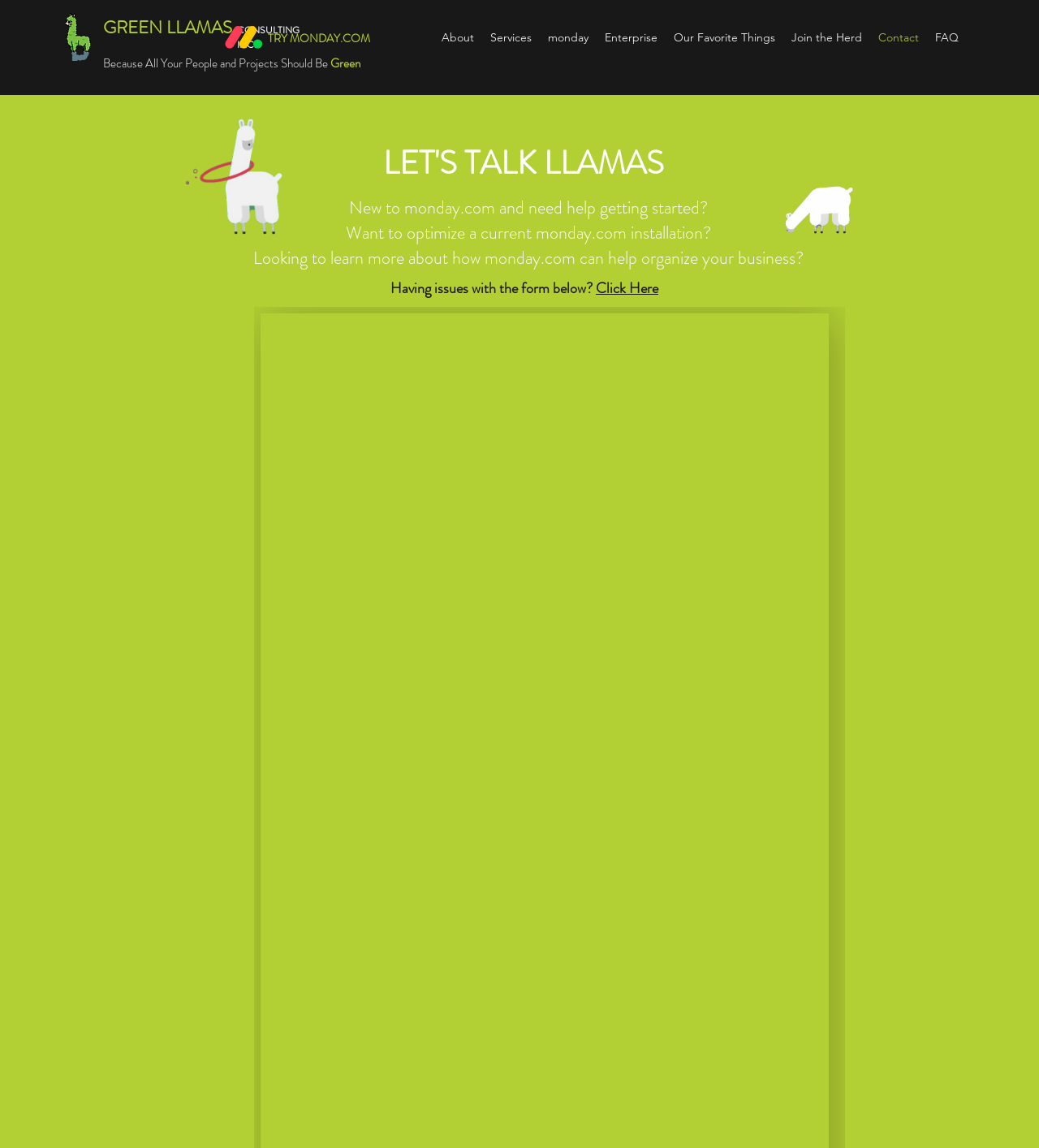Identify the bounding box coordinates of the element that should be clicked to fulfill this task: "Read 'The Science behind Penis Growth'". The coordinates should be provided as four float numbers between 0 and 1, i.e., [left, top, right, bottom].

None